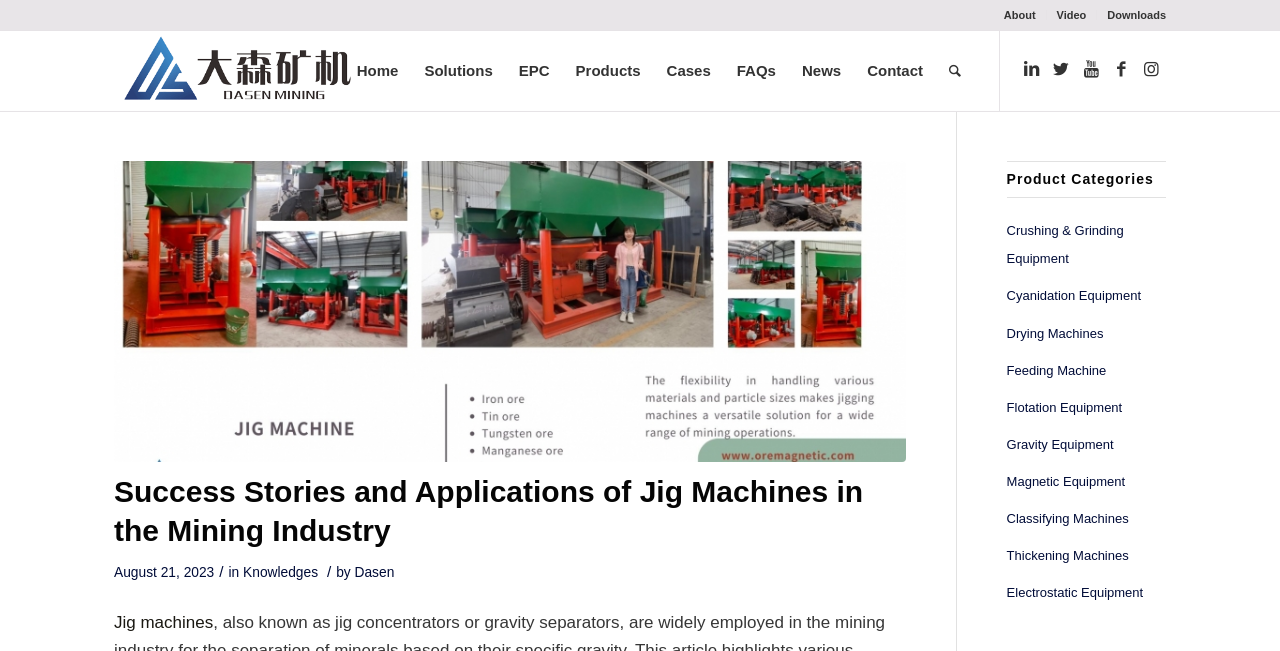Identify the bounding box coordinates for the element you need to click to achieve the following task: "visit Dasen Mining homepage". The coordinates must be four float values ranging from 0 to 1, formatted as [left, top, right, bottom].

[0.089, 0.048, 0.281, 0.171]